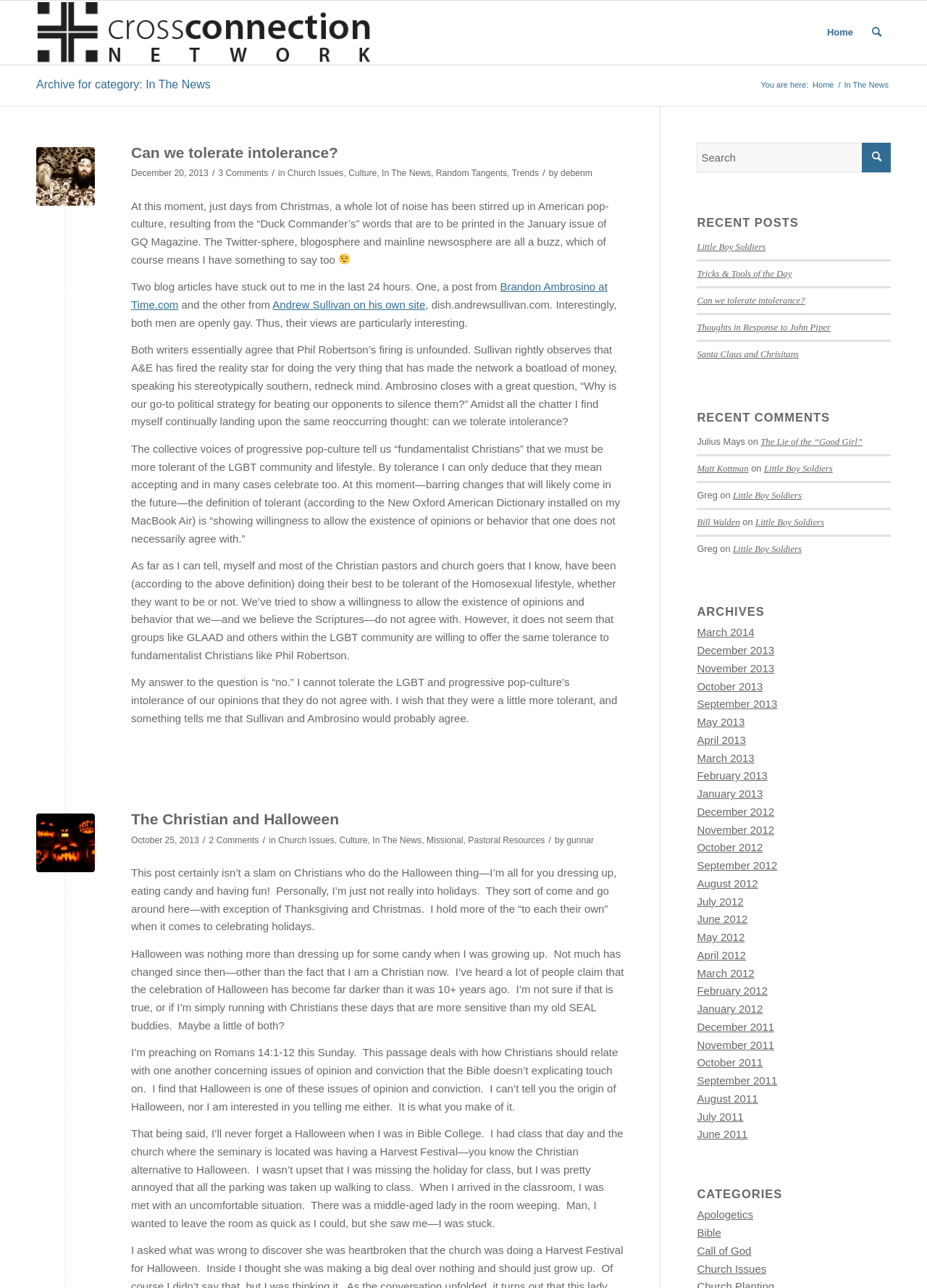What is the headline of the webpage?

Archive for category: In The News